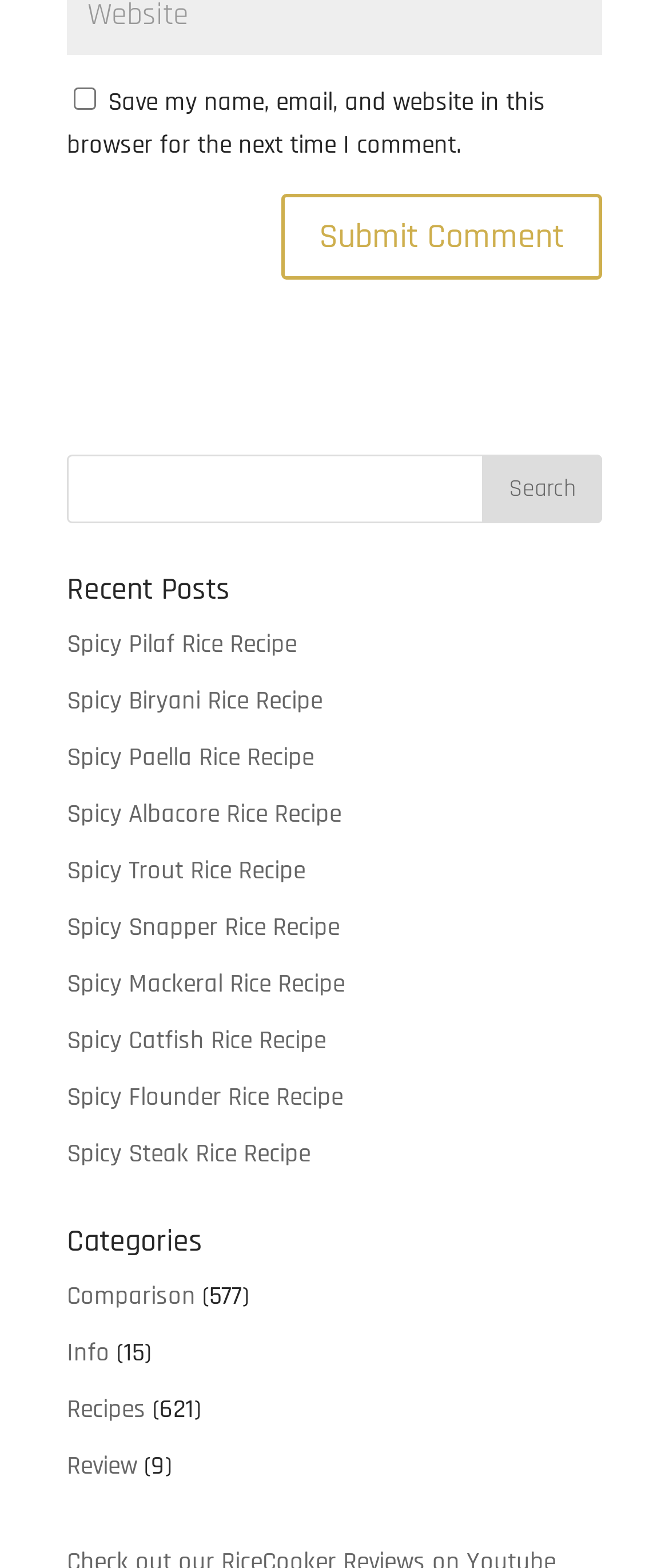Using details from the image, please answer the following question comprehensively:
How many links are under the 'Recent Posts' heading?

The 'Recent Posts' heading is located at [0.1, 0.366, 0.9, 0.397], and below it are several links with titles such as 'Spicy Pilaf Rice Recipe', 'Spicy Biryani Rice Recipe', and so on. By counting the number of links, we can determine that there are 8 links under the 'Recent Posts' heading.